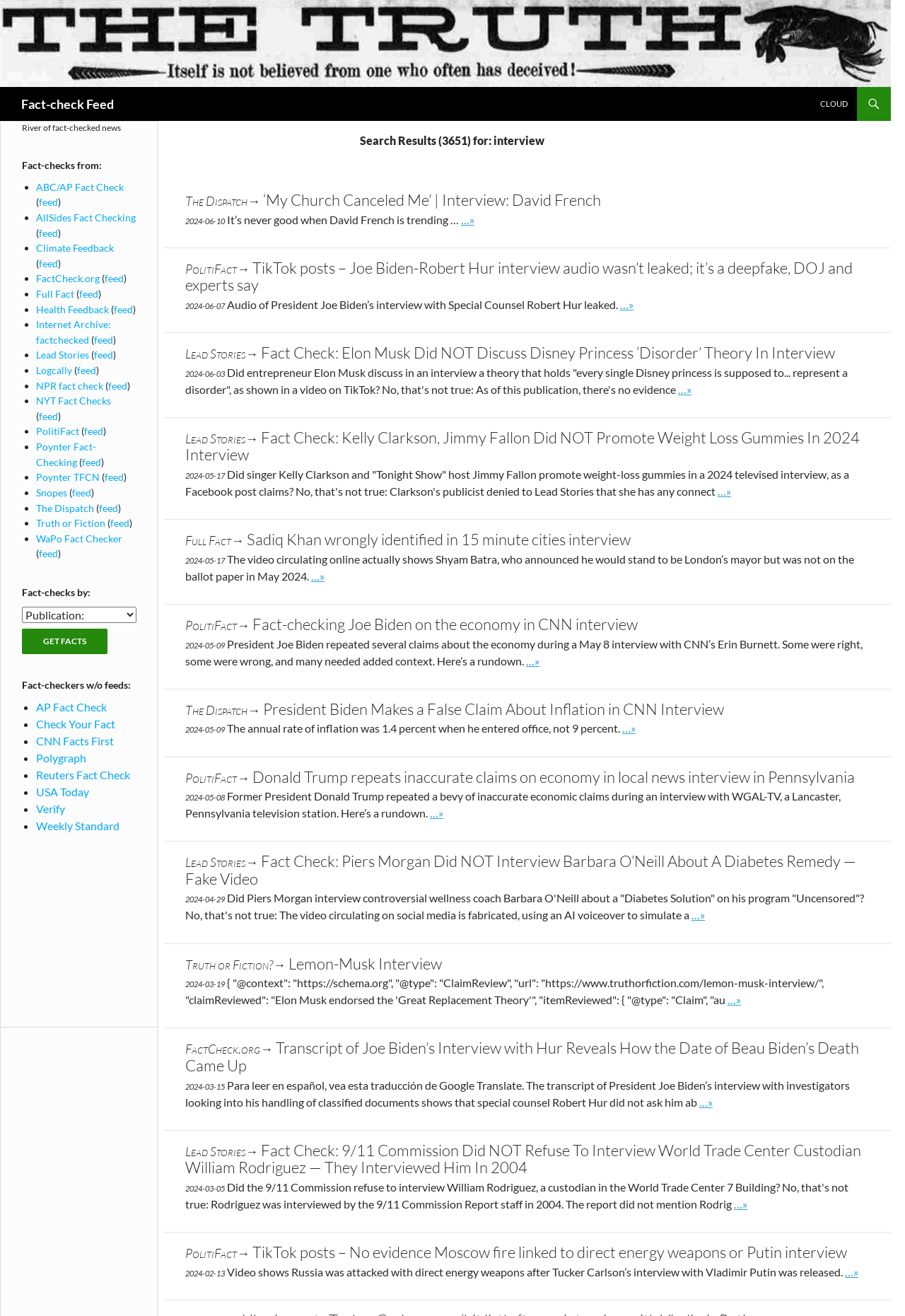Please find the bounding box coordinates of the element that must be clicked to perform the given instruction: "Check fact-checking on Elon Musk's Disney Princess 'Disorder' Theory". The coordinates should be four float numbers from 0 to 1, i.e., [left, top, right, bottom].

[0.288, 0.261, 0.923, 0.275]